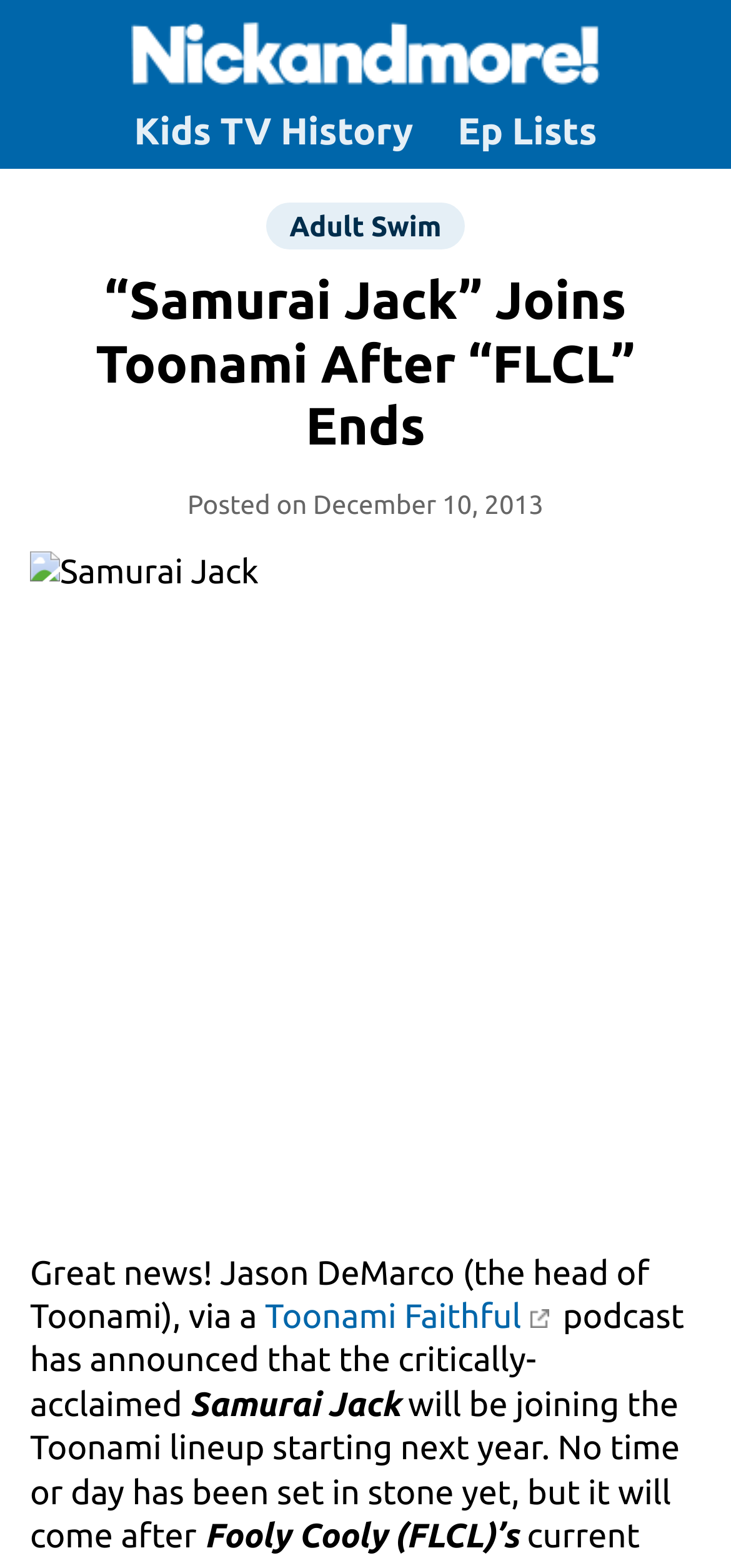Who announced the addition of Samurai Jack to Toonami?
Refer to the screenshot and answer in one word or phrase.

Jason DeMarco